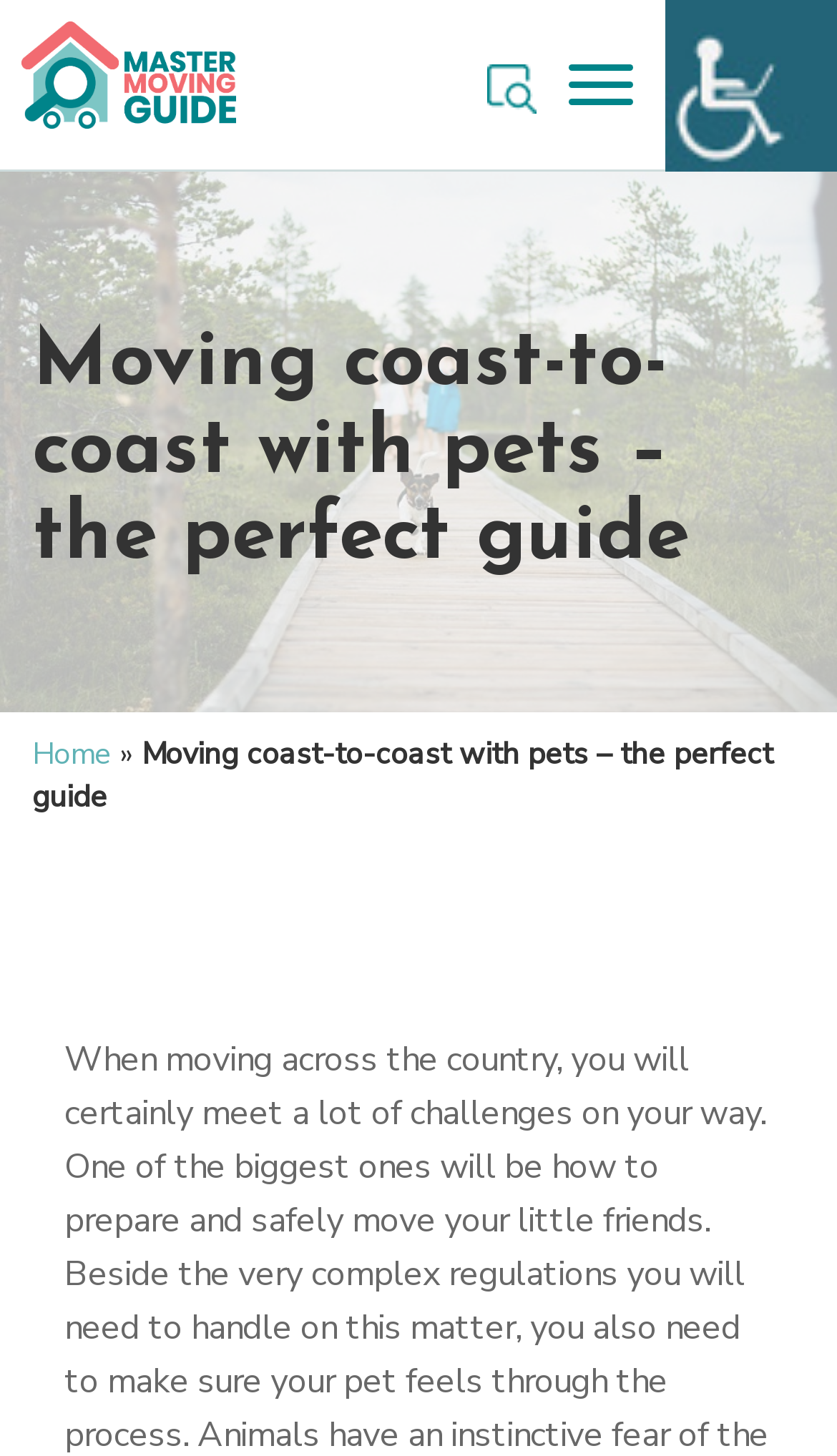Locate the bounding box of the UI element with the following description: "Home".

[0.038, 0.504, 0.133, 0.532]